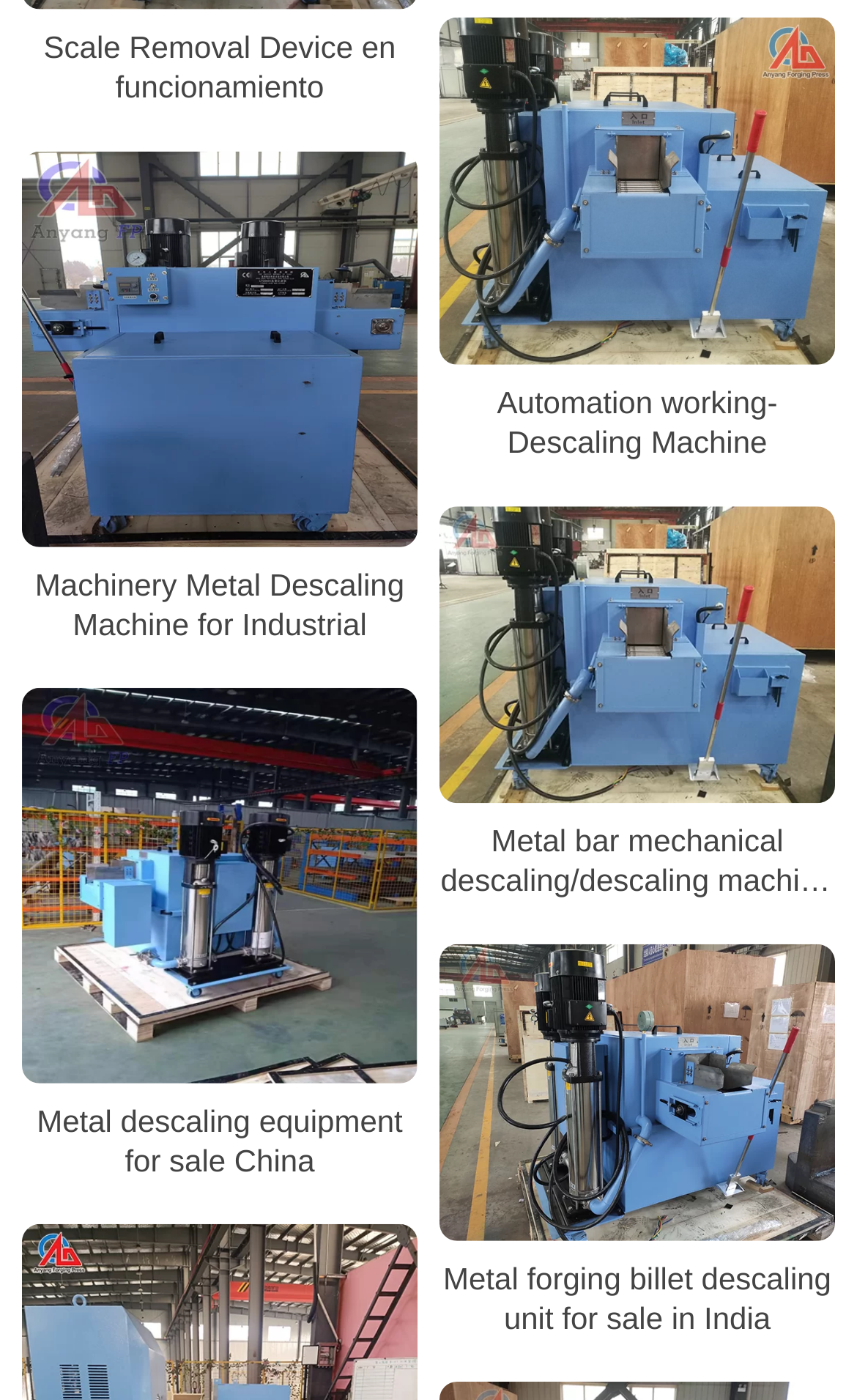Please give a succinct answer using a single word or phrase:
What is the theme of the products listed?

Descaling machines